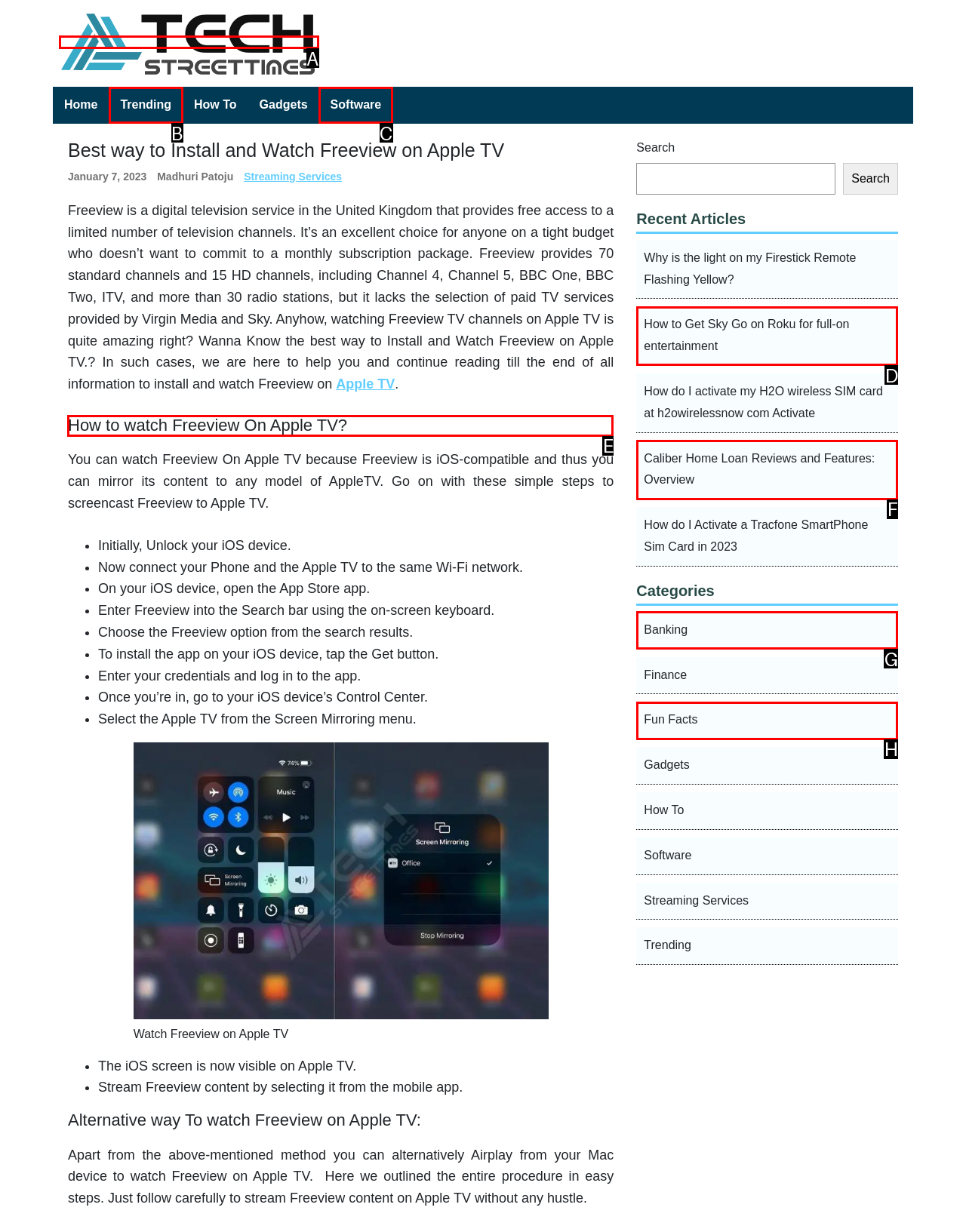Choose the UI element to click on to achieve this task: Read the 'How to Watch Freeview On Apple TV?' article. Reply with the letter representing the selected element.

E